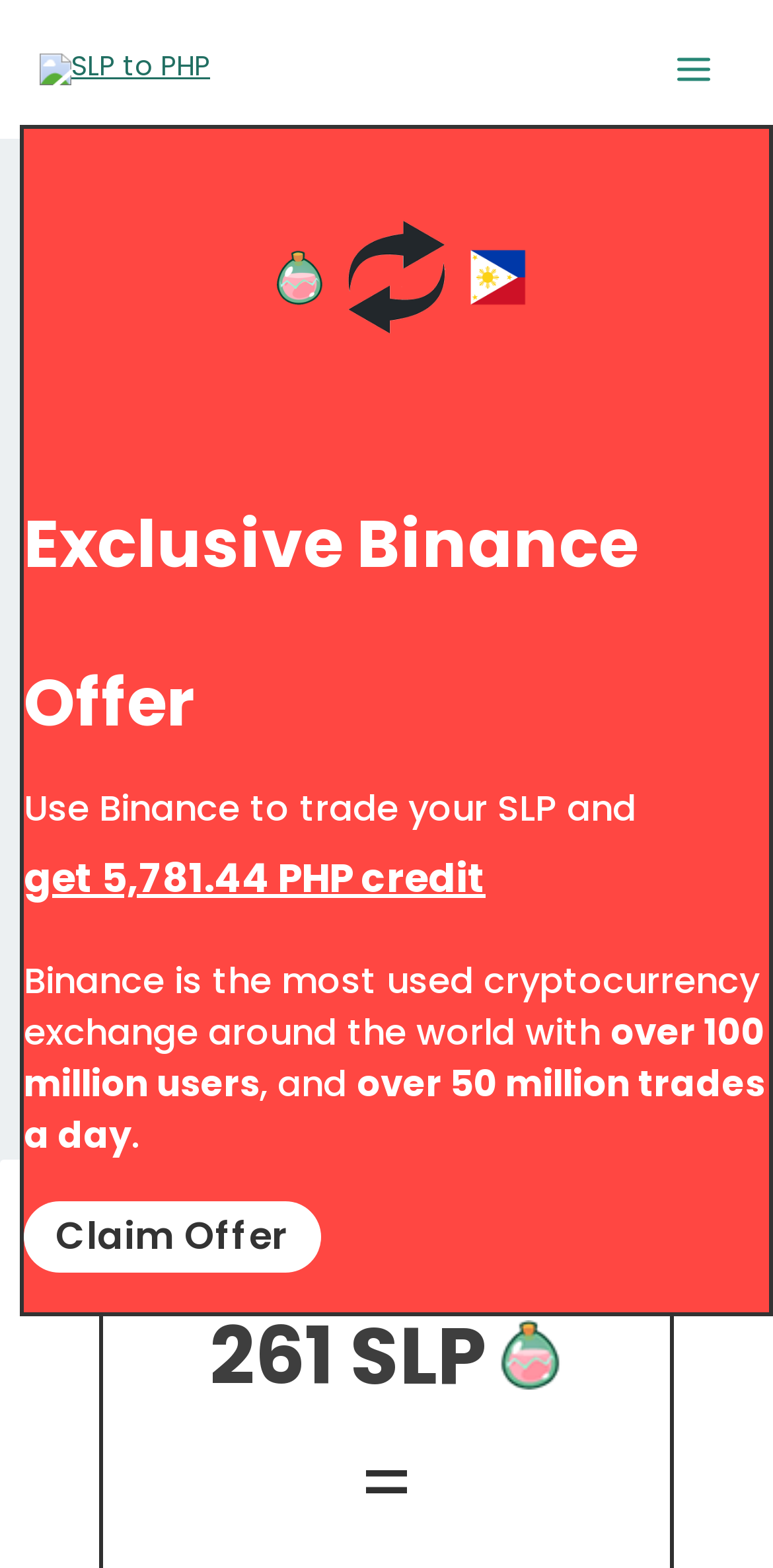Can you pinpoint the bounding box coordinates for the clickable element required for this instruction: "Click the 'SLP to PHP' link"? The coordinates should be four float numbers between 0 and 1, i.e., [left, top, right, bottom].

[0.051, 0.031, 0.272, 0.055]